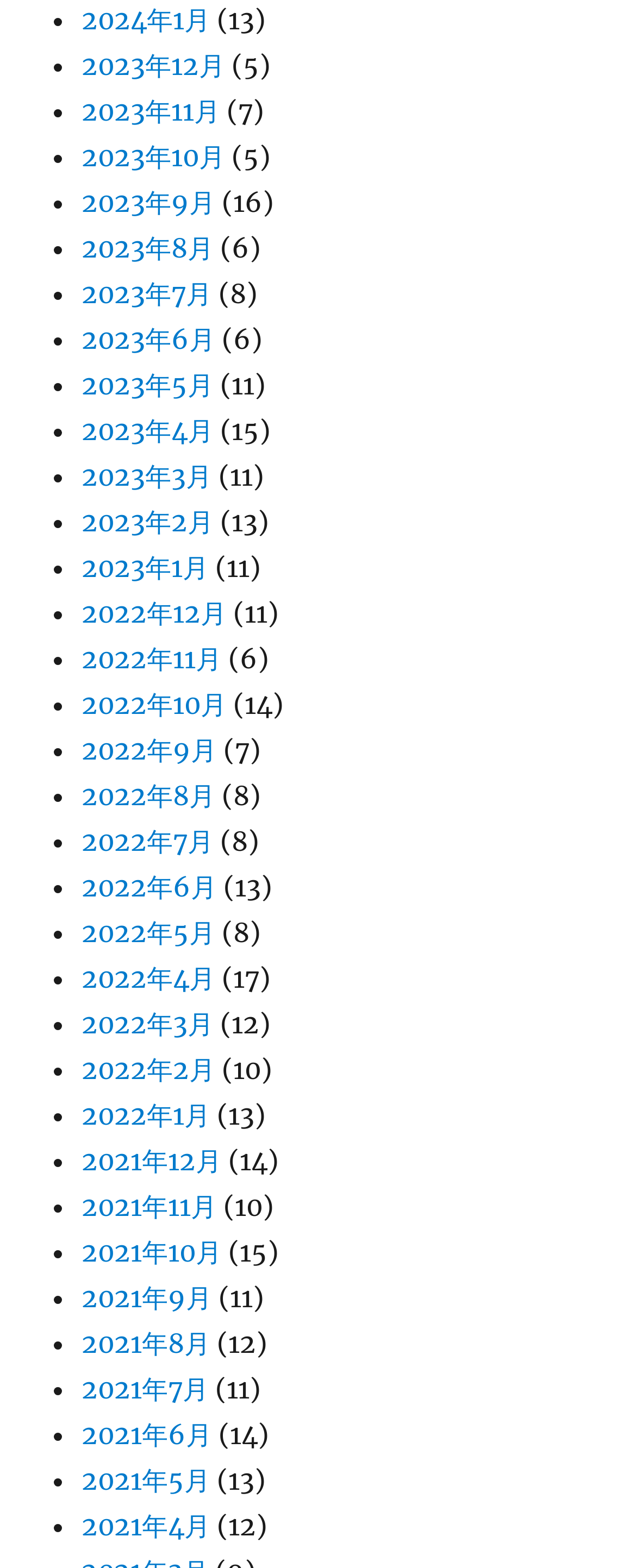How many links are there in the list?
Answer the question with a thorough and detailed explanation.

I counted the number of links in the list and found that there are 30 links, each representing a different month.